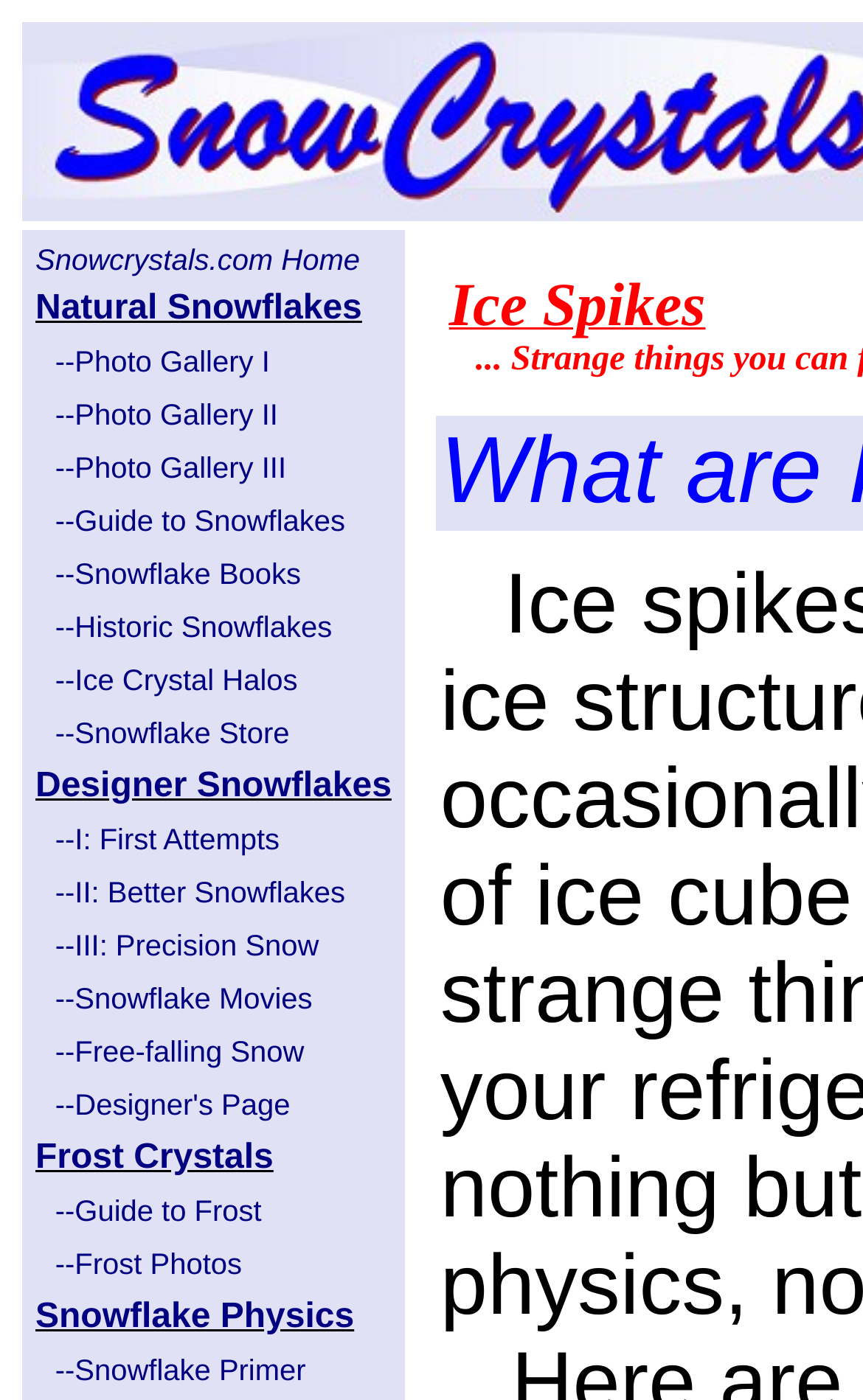Given the element description --Snowflake Movies, specify the bounding box coordinates of the corresponding UI element in the format (top-left x, top-left y, bottom-right x, bottom-right y). All values must be between 0 and 1.

[0.064, 0.7, 0.362, 0.727]